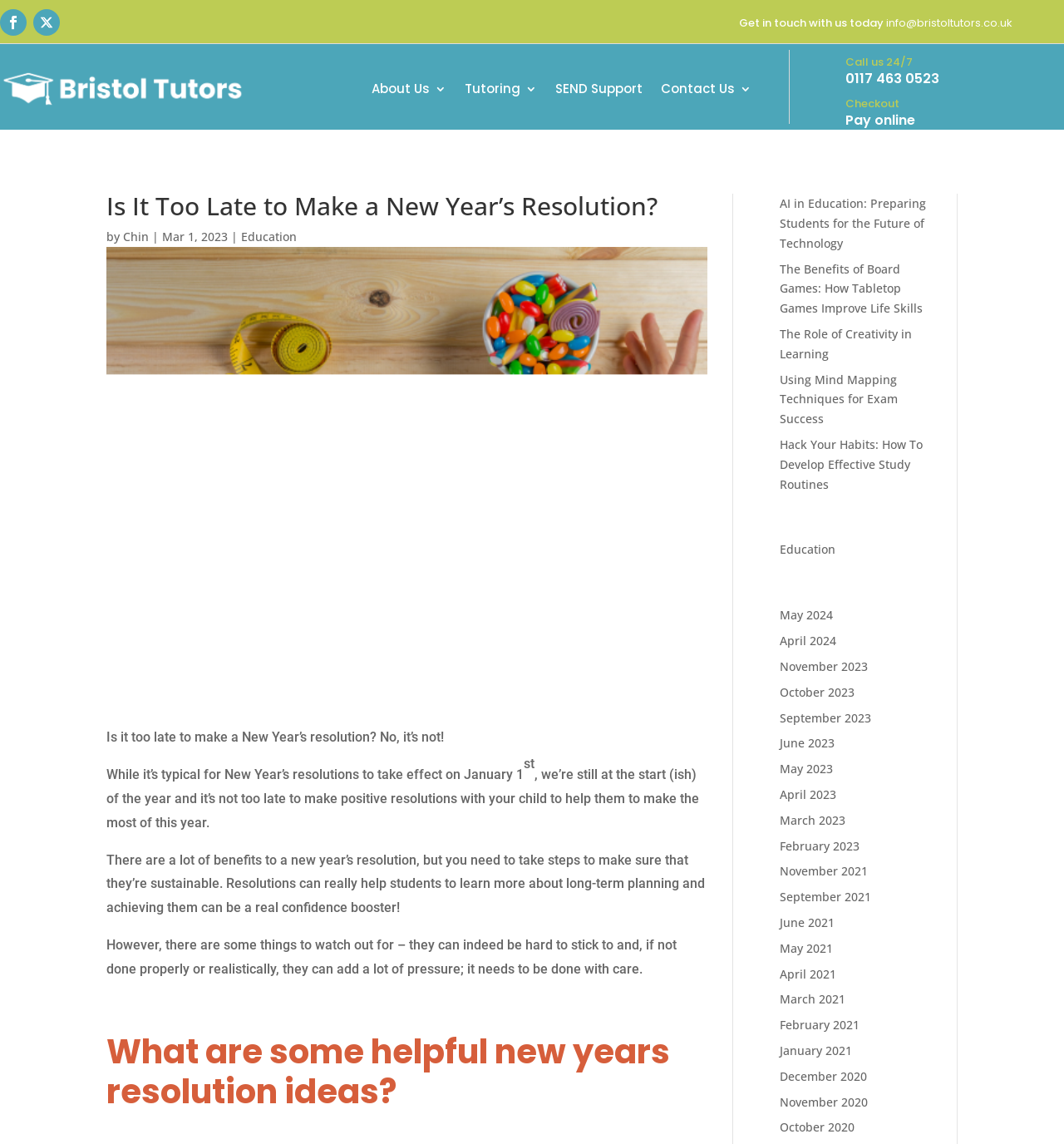Determine the coordinates of the bounding box that should be clicked to complete the instruction: "Checkout". The coordinates should be represented by four float numbers between 0 and 1: [left, top, right, bottom].

[0.794, 0.086, 1.0, 0.103]